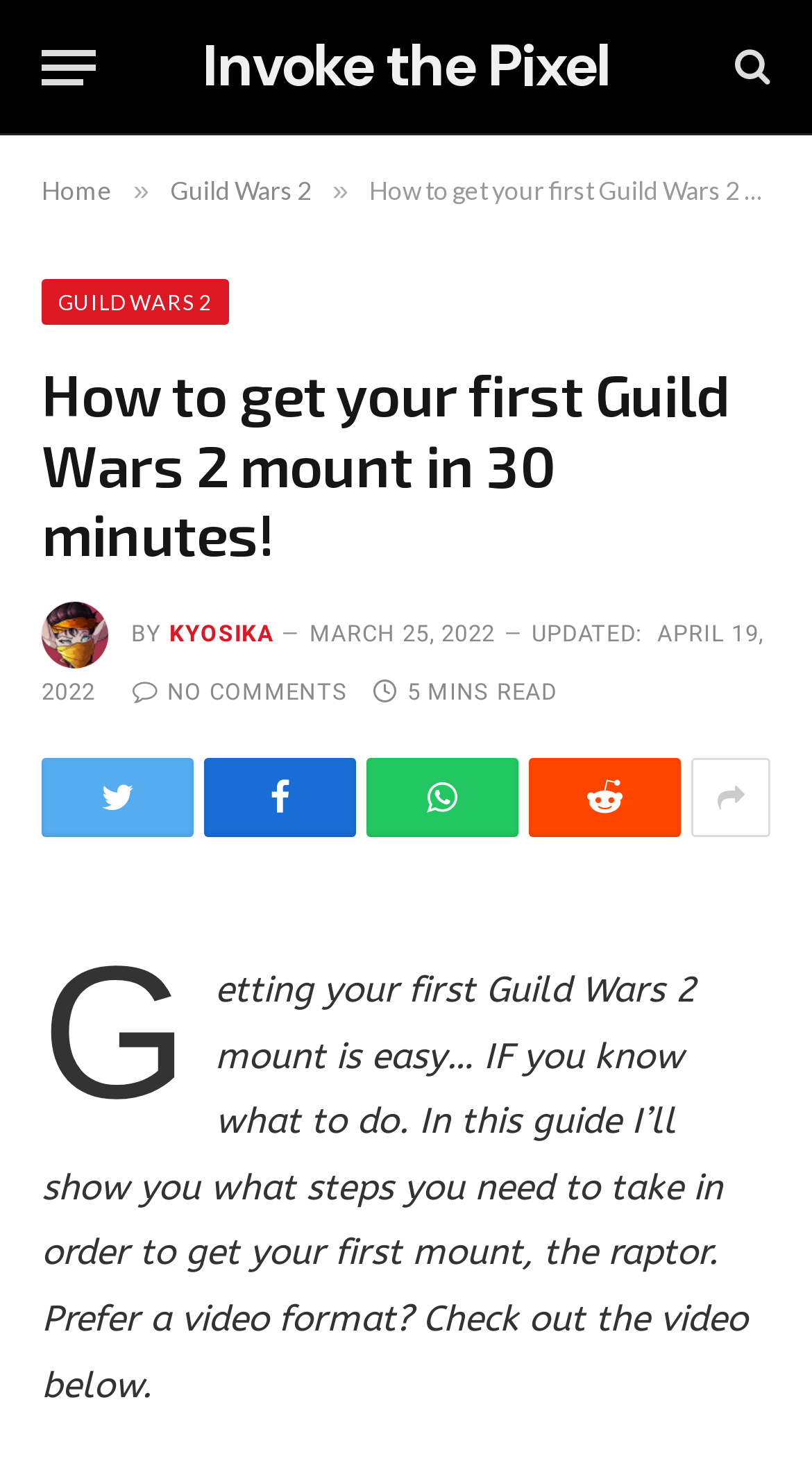Please examine the image and provide a detailed answer to the question: How long does it take to read this article?

I found the reading time by looking at the text that says '5 MINS READ'. This is likely the estimated time it takes to read the article because it is a common convention to display reading time in this format.